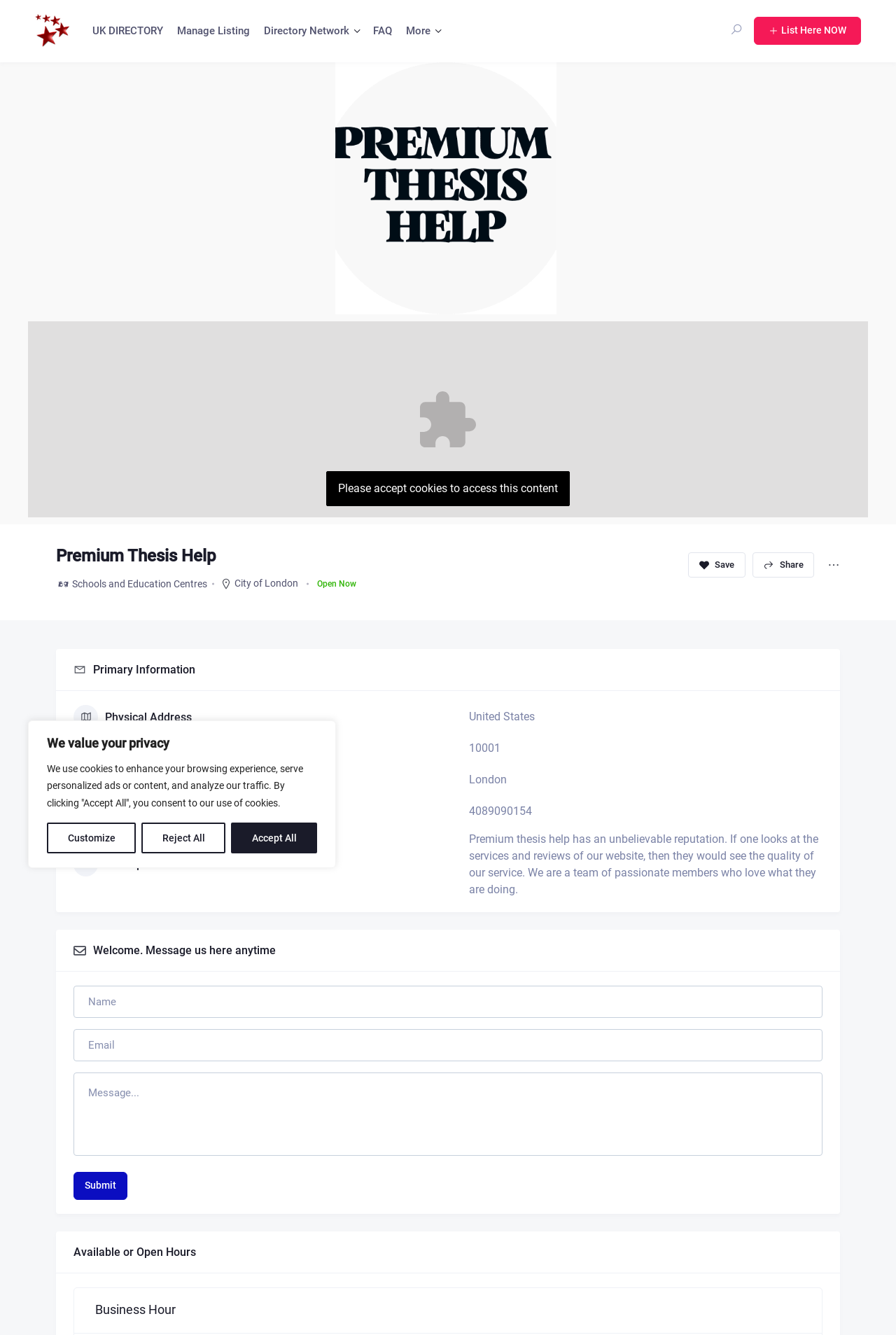What is the name of the thesis help service?
Please answer the question with a single word or phrase, referencing the image.

Premium Thesis Help